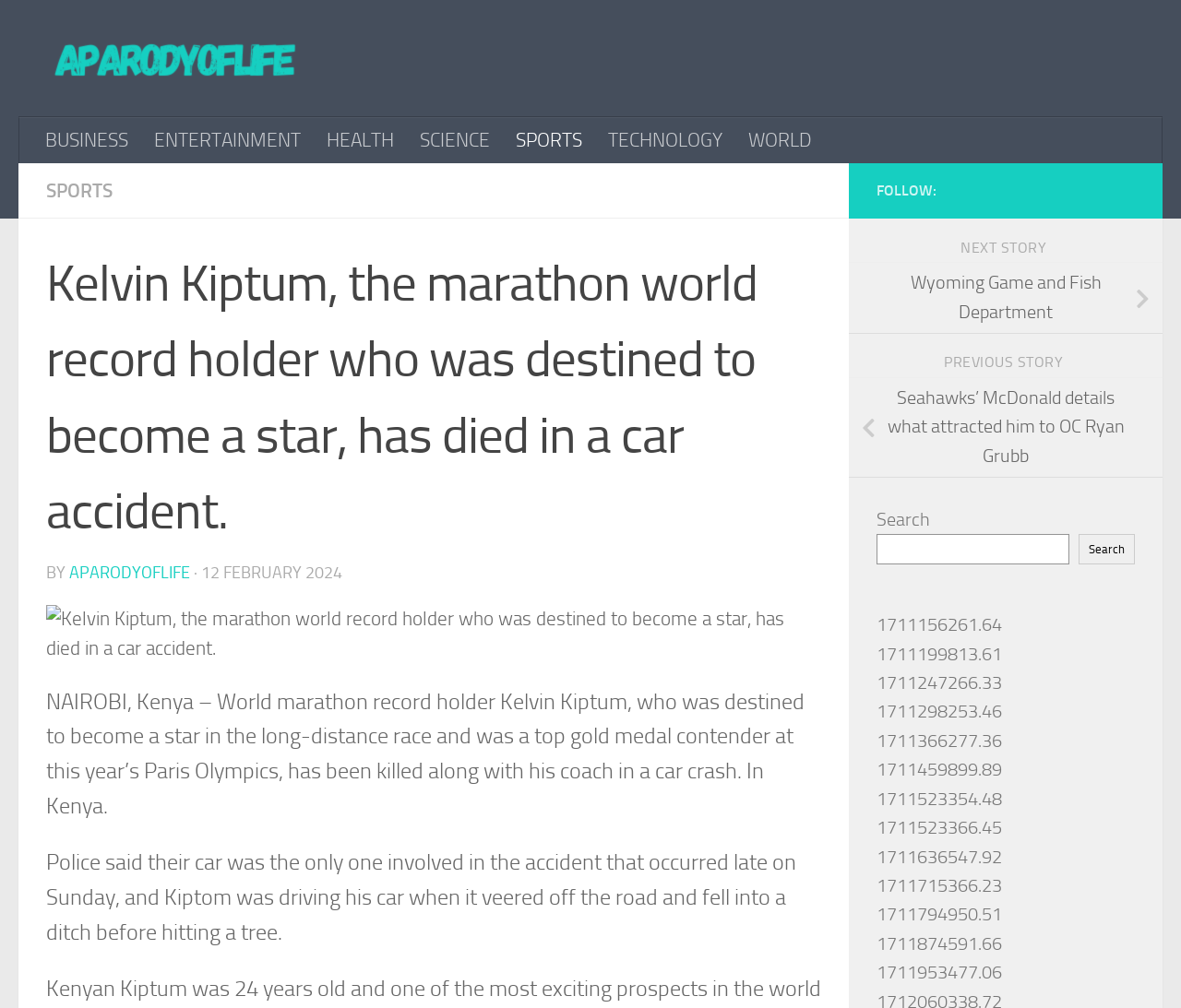Please answer the following question using a single word or phrase: 
What is the search function for?

Searching news articles